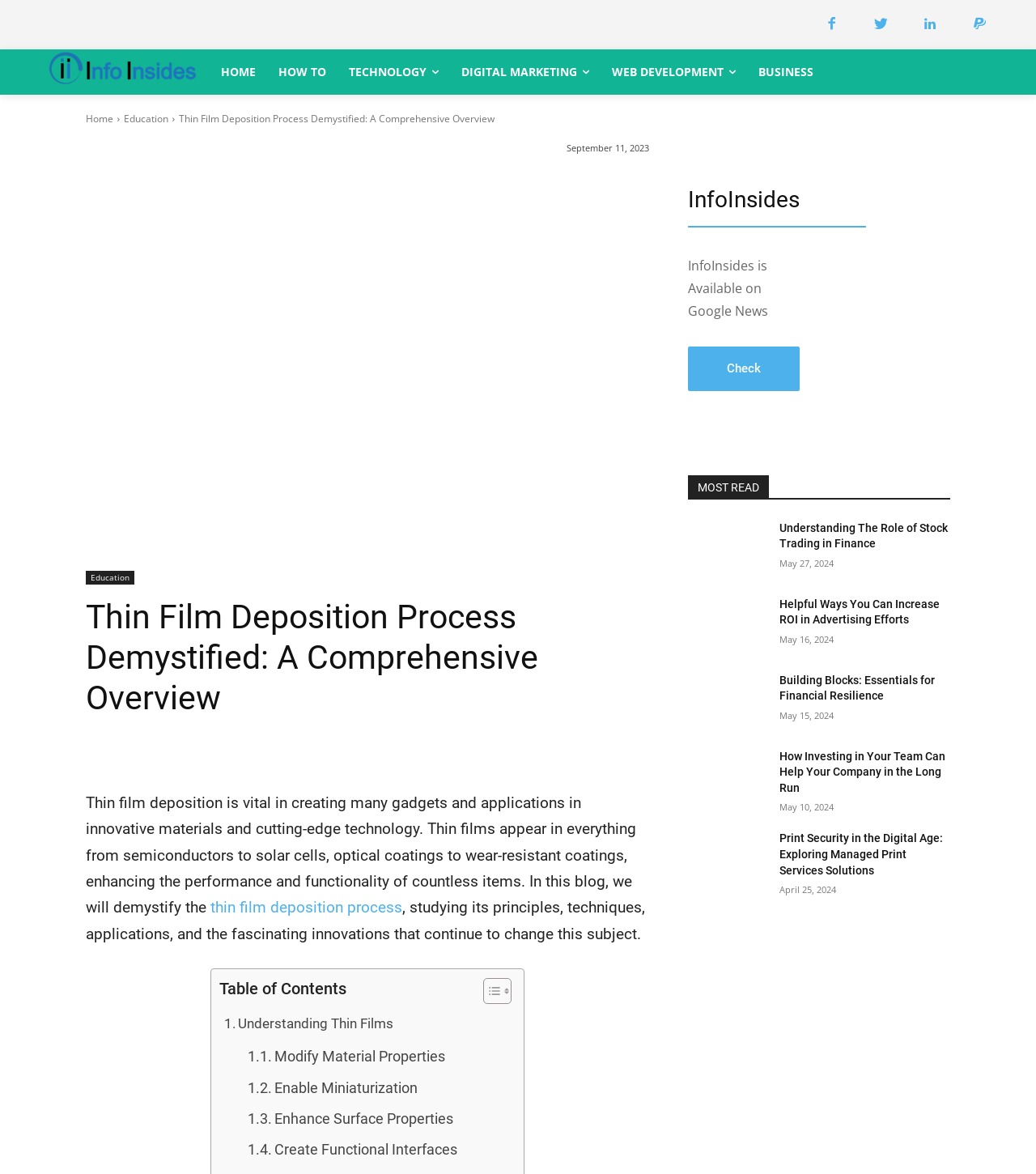Please examine the image and provide a detailed answer to the question: What is the purpose of thin films?

According to the text, thin films appear in everything from semiconductors to solar cells, optical coatings to wear-resistant coatings, enhancing the performance and functionality of countless items.